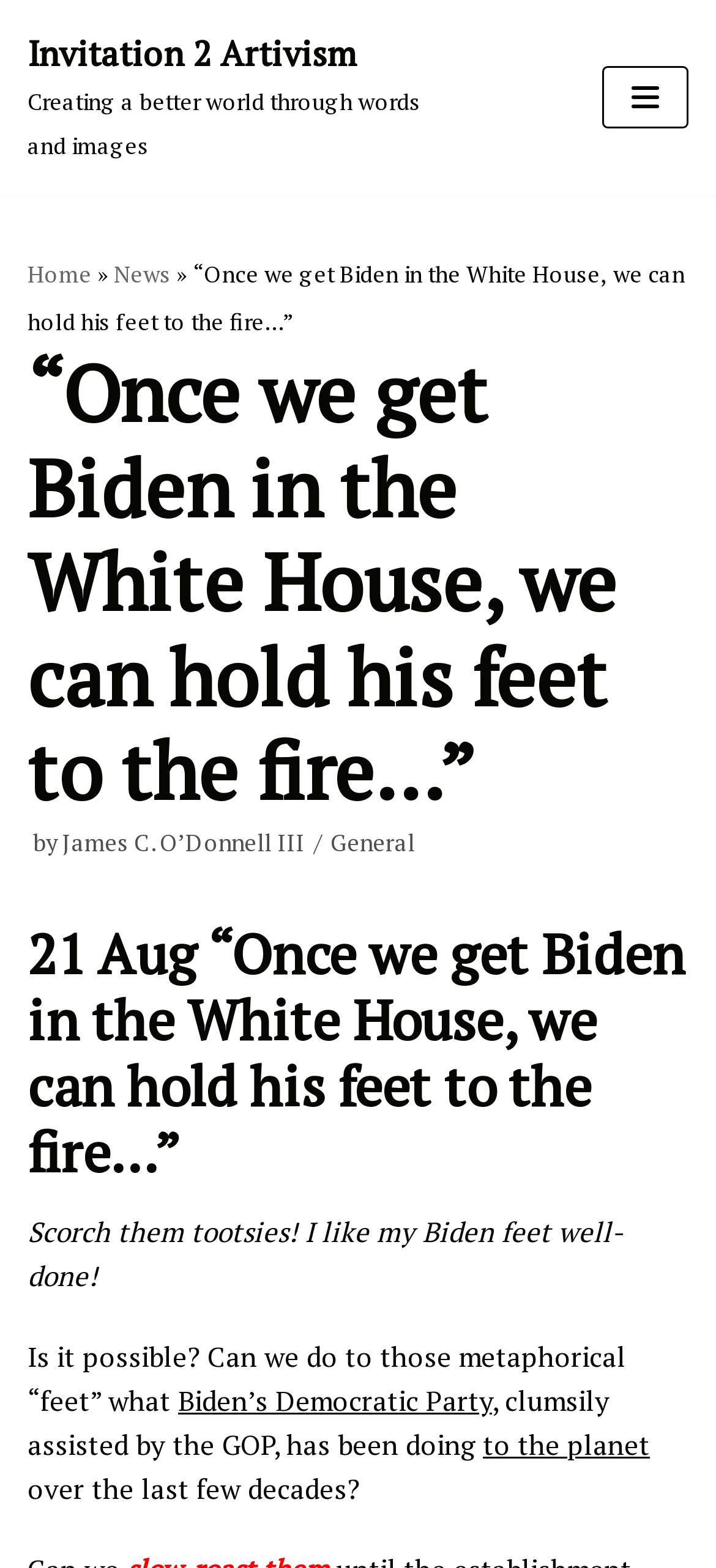What is the purpose of the website?
Based on the image, provide a one-word or brief-phrase response.

Creating a better world through words and images